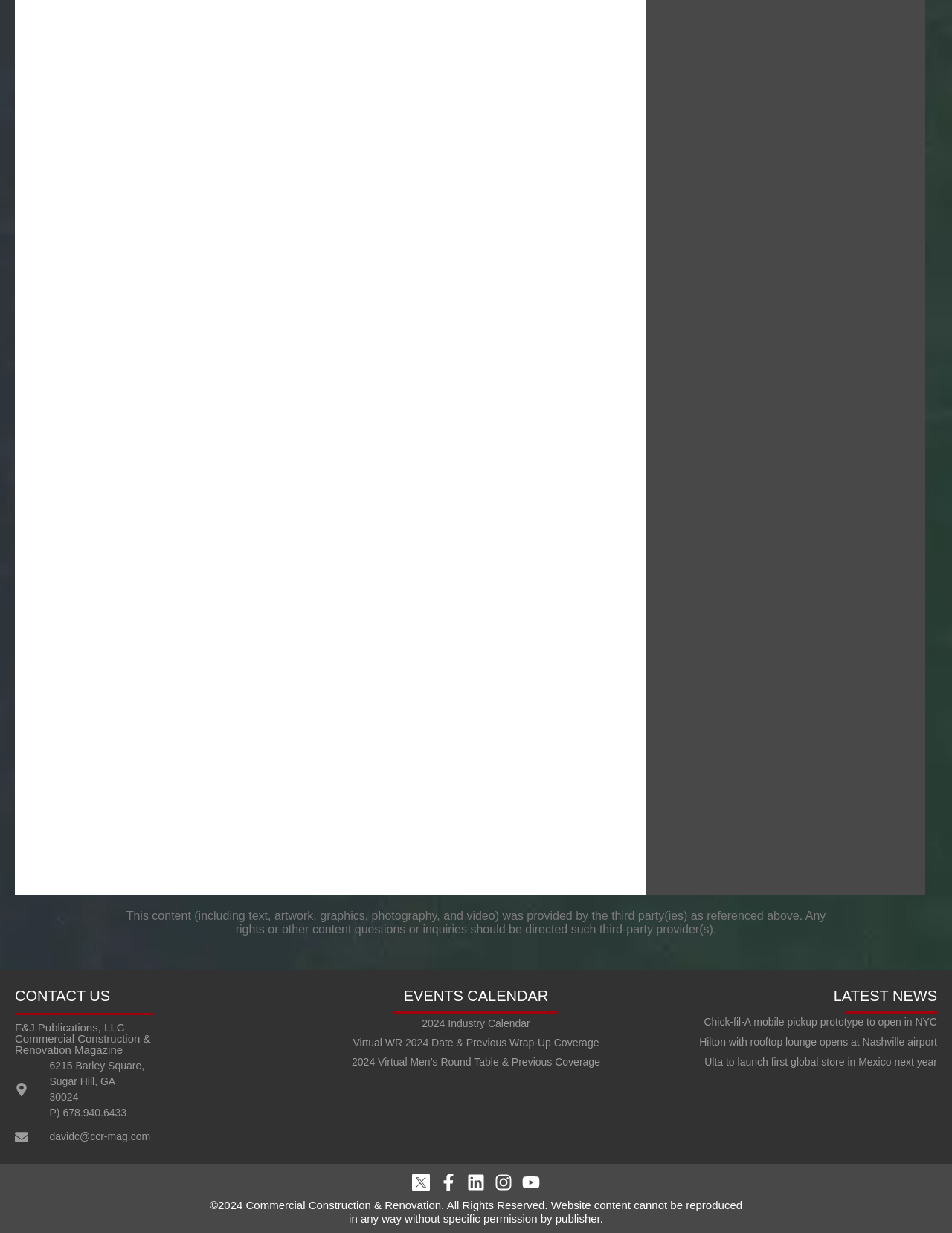Please identify the bounding box coordinates of the element's region that I should click in order to complete the following instruction: "Click on HOME". The bounding box coordinates consist of four float numbers between 0 and 1, i.e., [left, top, right, bottom].

None